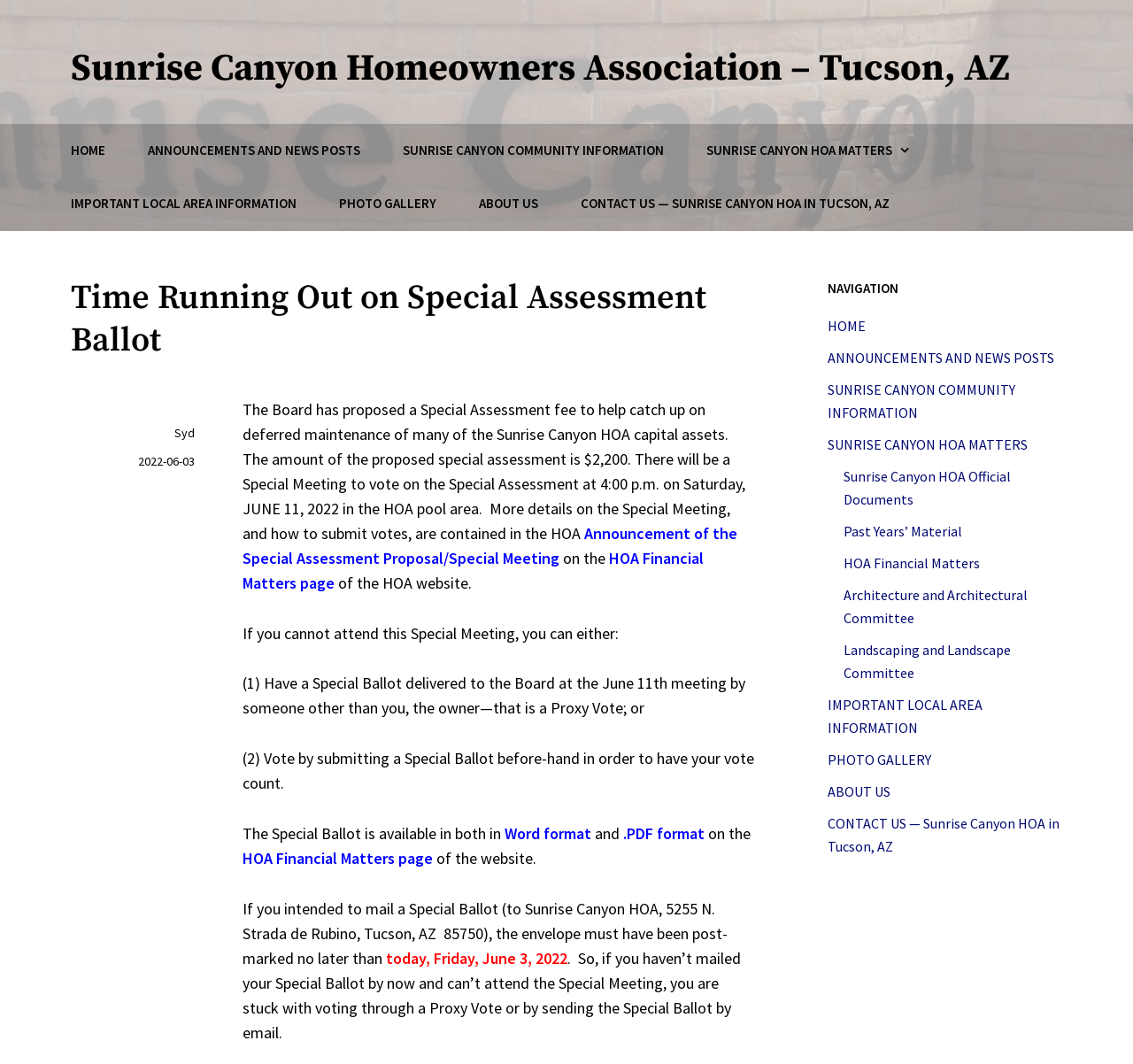Please provide the bounding box coordinates for the UI element as described: "Sunrise Canyon HOA Official Documents". The coordinates must be four floats between 0 and 1, represented as [left, top, right, bottom].

[0.745, 0.439, 0.892, 0.477]